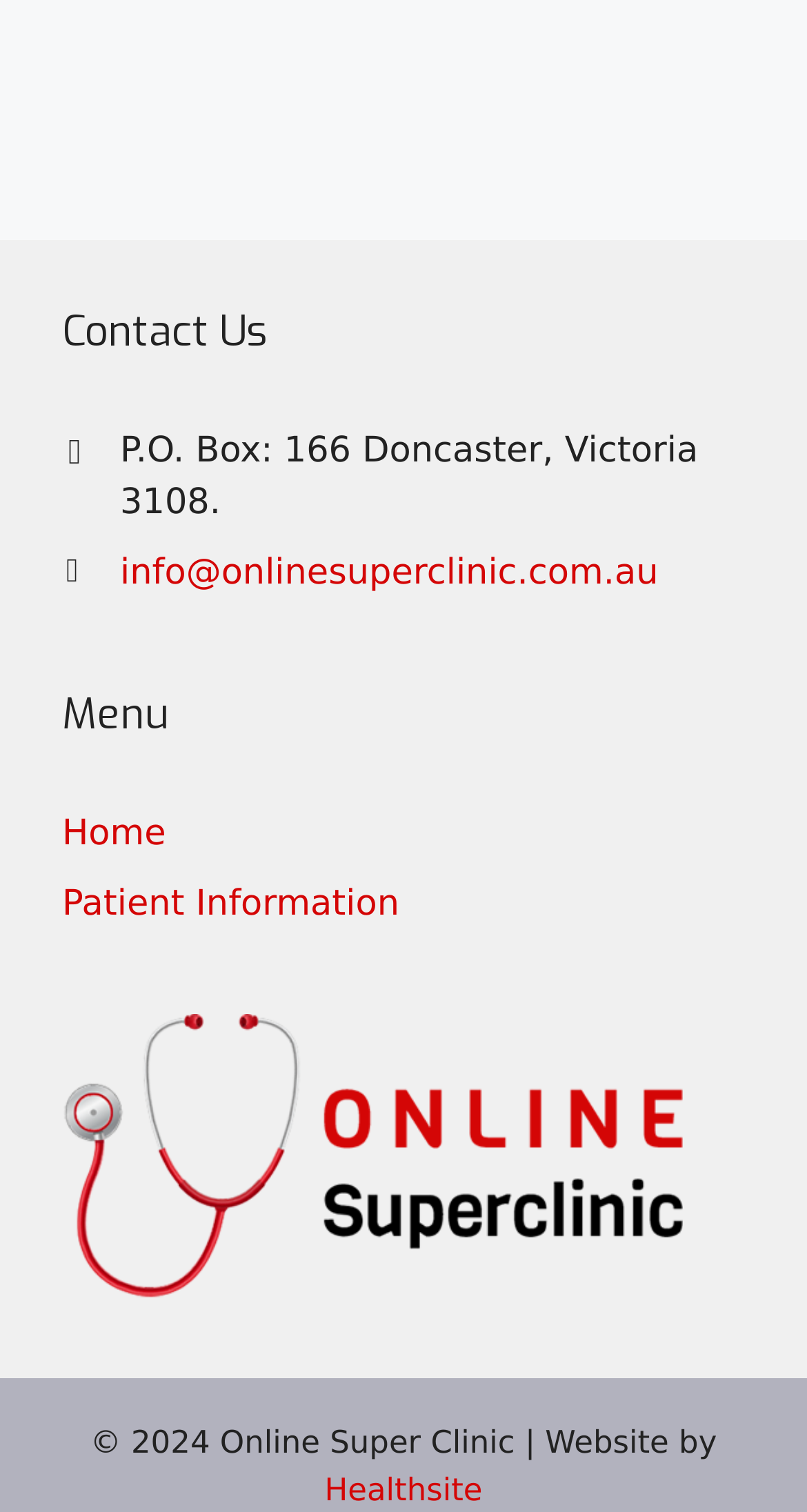Based on the image, provide a detailed response to the question:
What is the postal address of Online Super Clinic?

I found the postal address by looking at the static text element that contains the address information, which is 'P.O. Box: 166 Doncaster, Victoria 3108'.